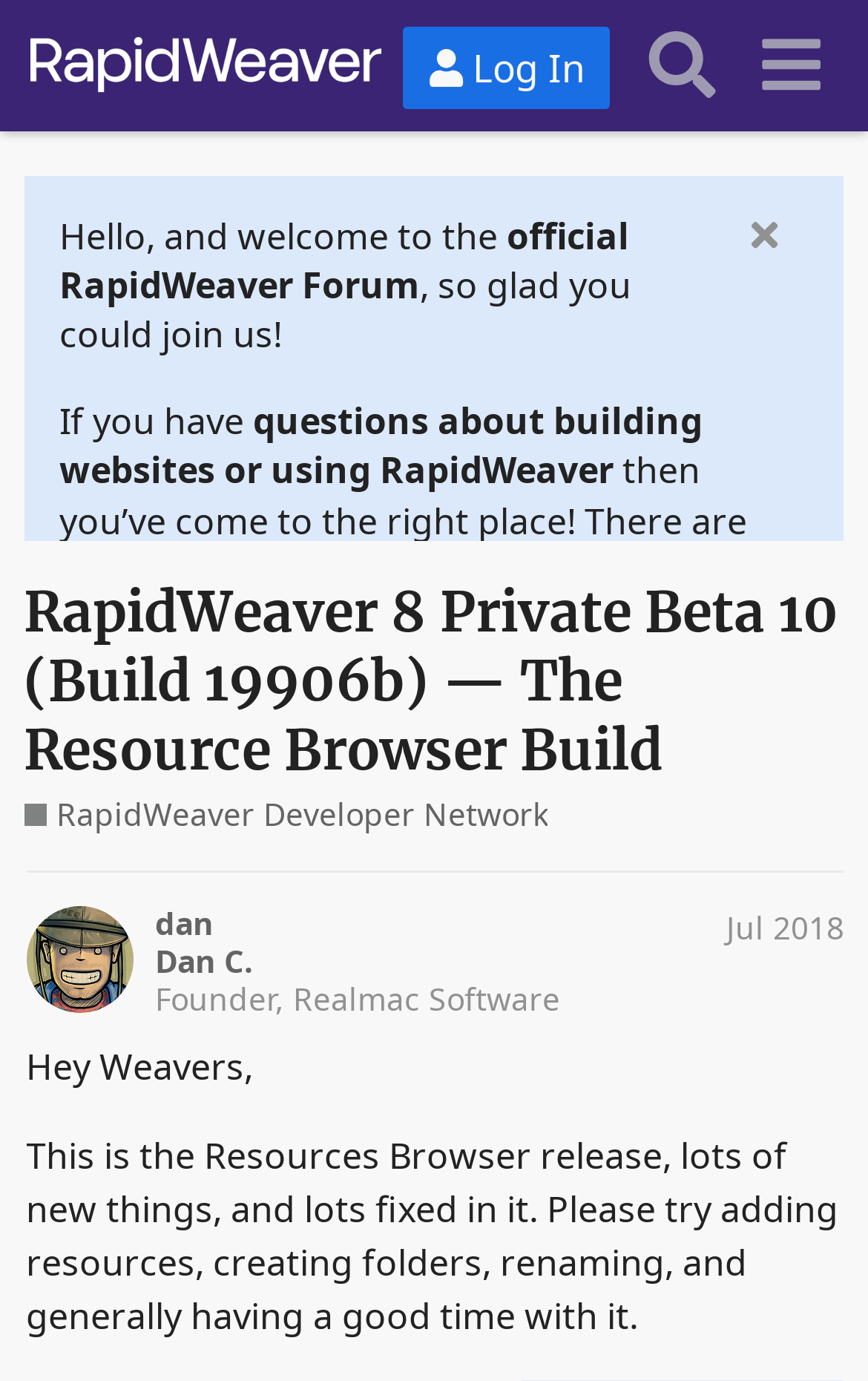Generate a comprehensive description of the webpage content.

The webpage appears to be a forum or community page for RapidWeaver, a website building software. At the top, there is a header section with a logo image and three buttons: "Log In", "Search", and a menu button. Below the header, there is a welcome message that spans across the page, introducing the user to the official RapidWeaver Forum.

To the left of the welcome message, there is a section with a heading that reads "RapidWeaver 8 Private Beta 10 (Build 19906b) — The Resource Browser Build". Below this heading, there are two links: "RapidWeaver 8 Private Beta 10 (Build 19906b) — The Resource Browser Build" and "RapidWeaver Developer Network".

The main content of the page is a post from the founder of Realmac Software, Dan C., dated July 2018. The post announces the release of the Resources Browser and encourages users to try out its new features, such as adding resources, creating folders, and renaming. The post is written in a friendly and inviting tone, with a call to action to have a good time with the new release.

Throughout the page, there are several links and buttons, including a "sign-up" link, an "introduce yourself" link, and a link to "friendly guidelines" for the community. There are also several images, including the RapidWeaver Forum logo and icons for the buttons. Overall, the page has a clean and organized layout, with a focus on community engagement and discussion.